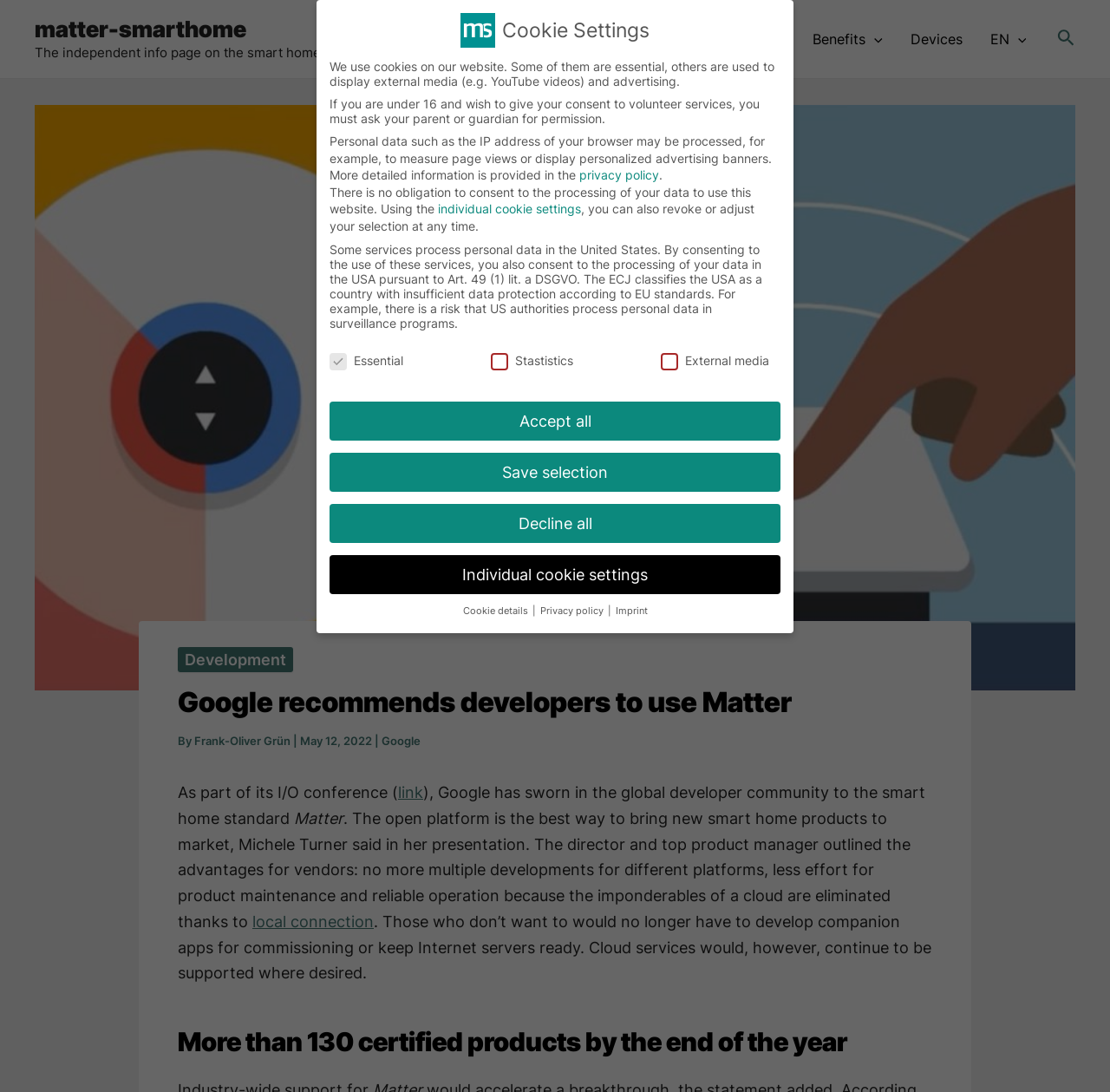Find the bounding box coordinates for the area that must be clicked to perform this action: "Read more about 'Matter'".

[0.265, 0.741, 0.309, 0.758]